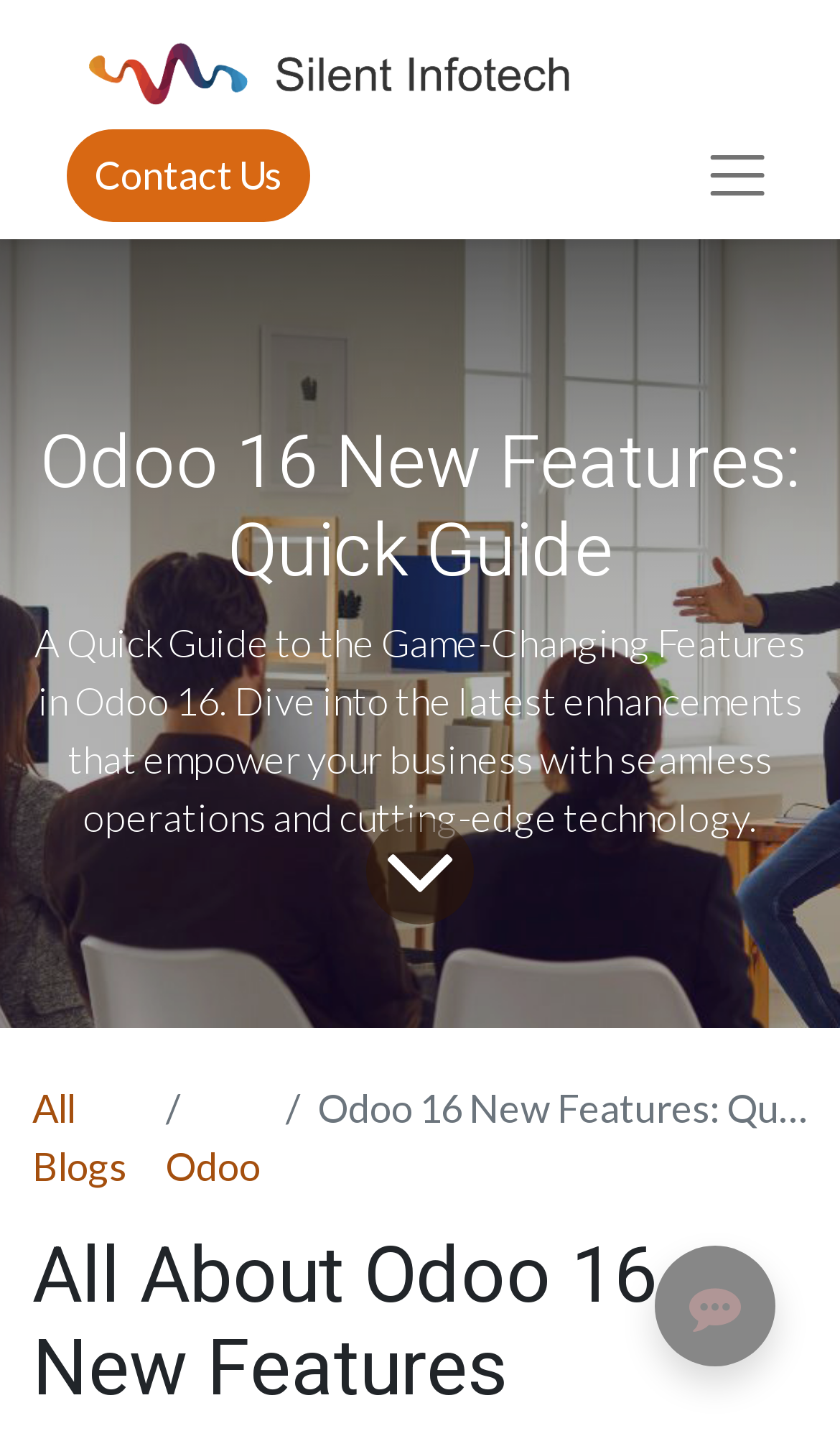Summarize the webpage with a detailed and informative caption.

The webpage is about Odoo 16, a new version of the Odoo ERP system. At the top left corner, there is a logo of Silent Infotech, which is a link. Next to the logo, there is a "Contact Us" link. On the top right corner, there is an empty button.

Below the top section, there is a heading that reads "Odoo 16 New Features: Quick Guide". Underneath the heading, there is a paragraph of text that summarizes the new features of Odoo 16, highlighting its ability to empower businesses with seamless operations and cutting-edge technology.

To the right of the paragraph, there is a link to blog content. Below the paragraph, there is a breadcrumb navigation section that shows the current location in the website's hierarchy. The breadcrumb navigation has two links: "All Blogs" and "Odoo".

Further down the page, there is another heading that reads "All About Odoo 16 New Features".